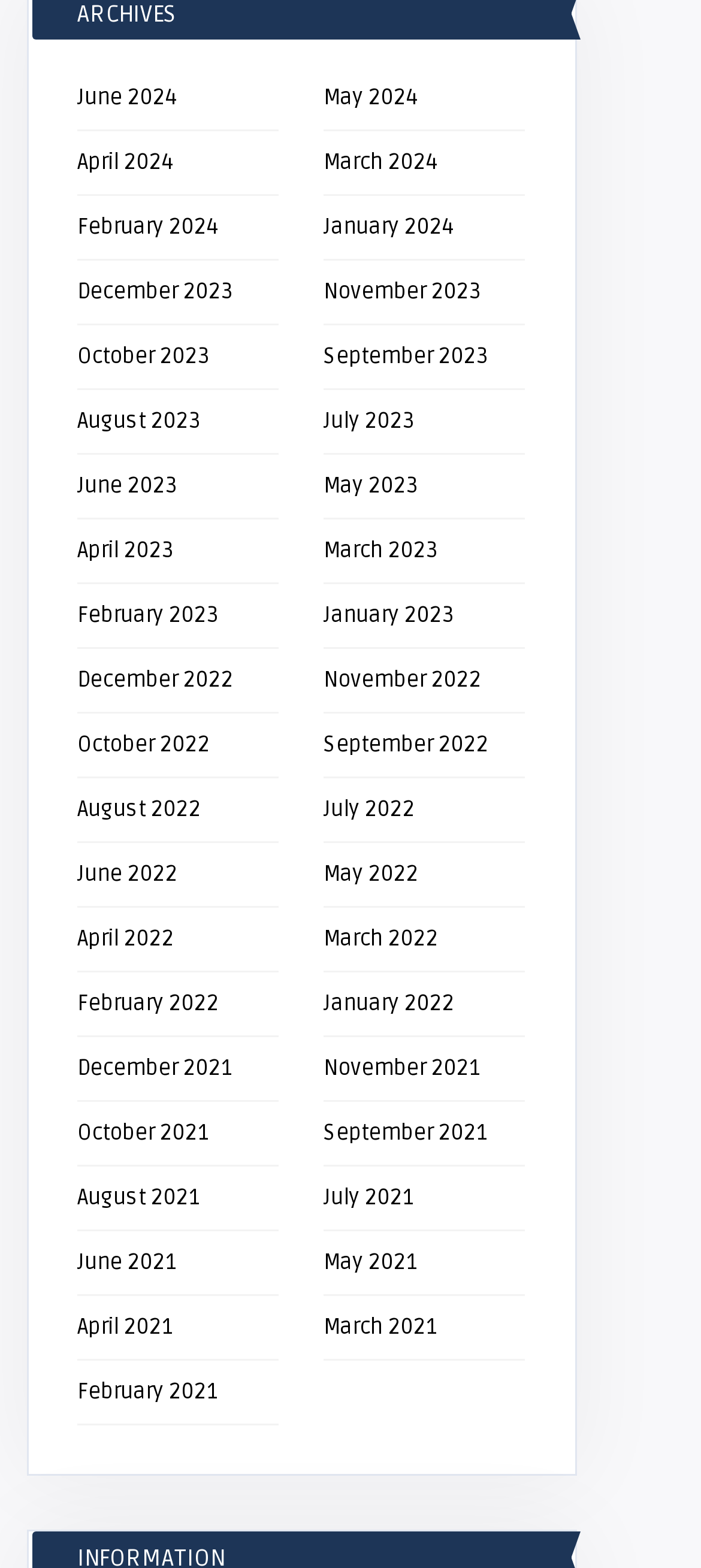Show the bounding box coordinates for the element that needs to be clicked to execute the following instruction: "View May 2023". Provide the coordinates in the form of four float numbers between 0 and 1, i.e., [left, top, right, bottom].

[0.462, 0.301, 0.595, 0.318]